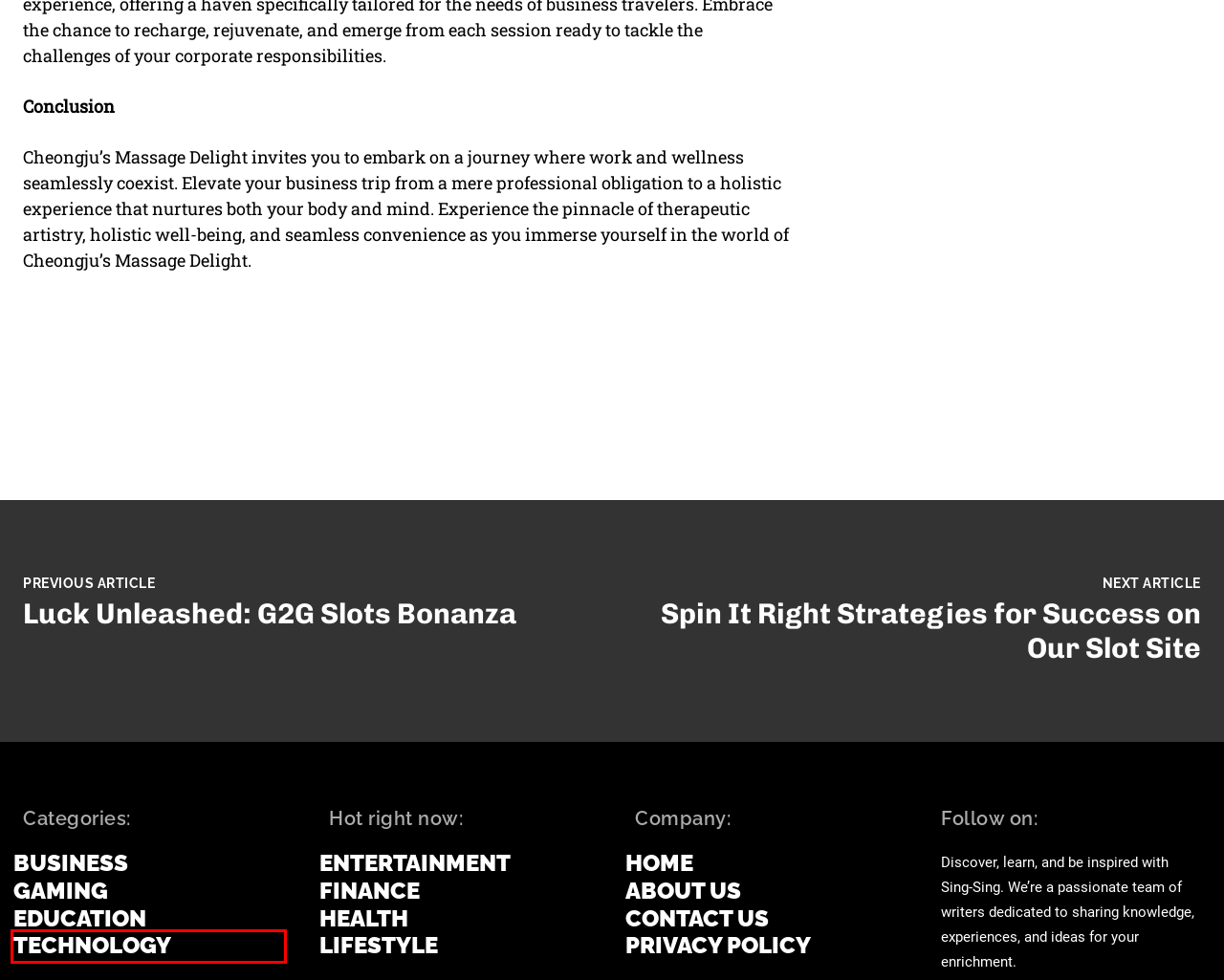Observe the screenshot of a webpage with a red bounding box around an element. Identify the webpage description that best fits the new page after the element inside the bounding box is clicked. The candidates are:
A. Lifestyle - Sing Sing
B. Apple
C. Your request has been blocked. This could be
                        due to several reasons.
D. Luck Unleashed: G2G Slots Bonanza - Sing Sing
E. Spin It Right Strategies for Success on Our Slot Site - Sing Sing
F. Technology - Sing Sing
G. Privacy Policy - Sing Sing
H. About us - Sing Sing

F